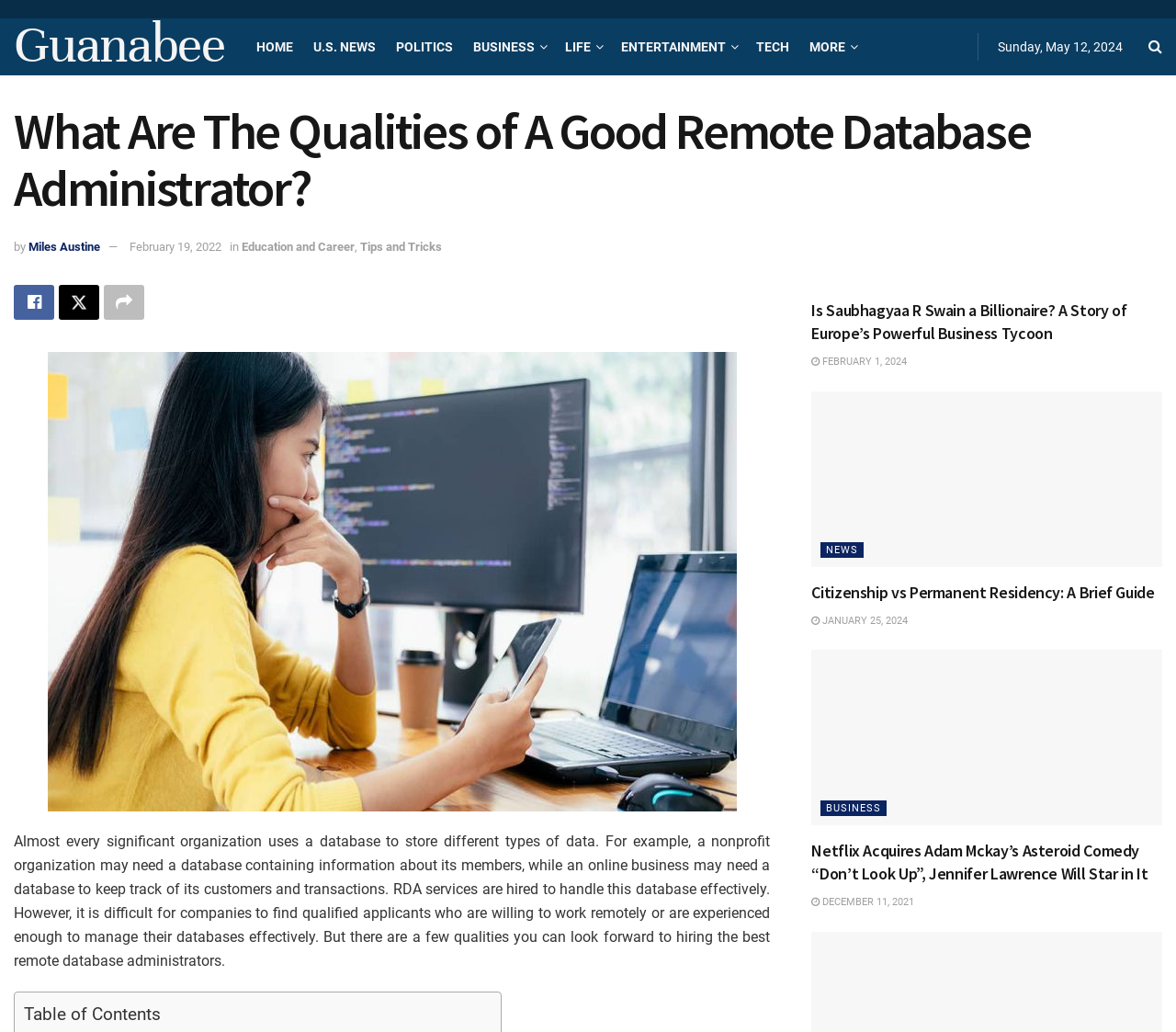Please find the main title text of this webpage.

What Are The Qualities of A Good Remote Database Administrator?